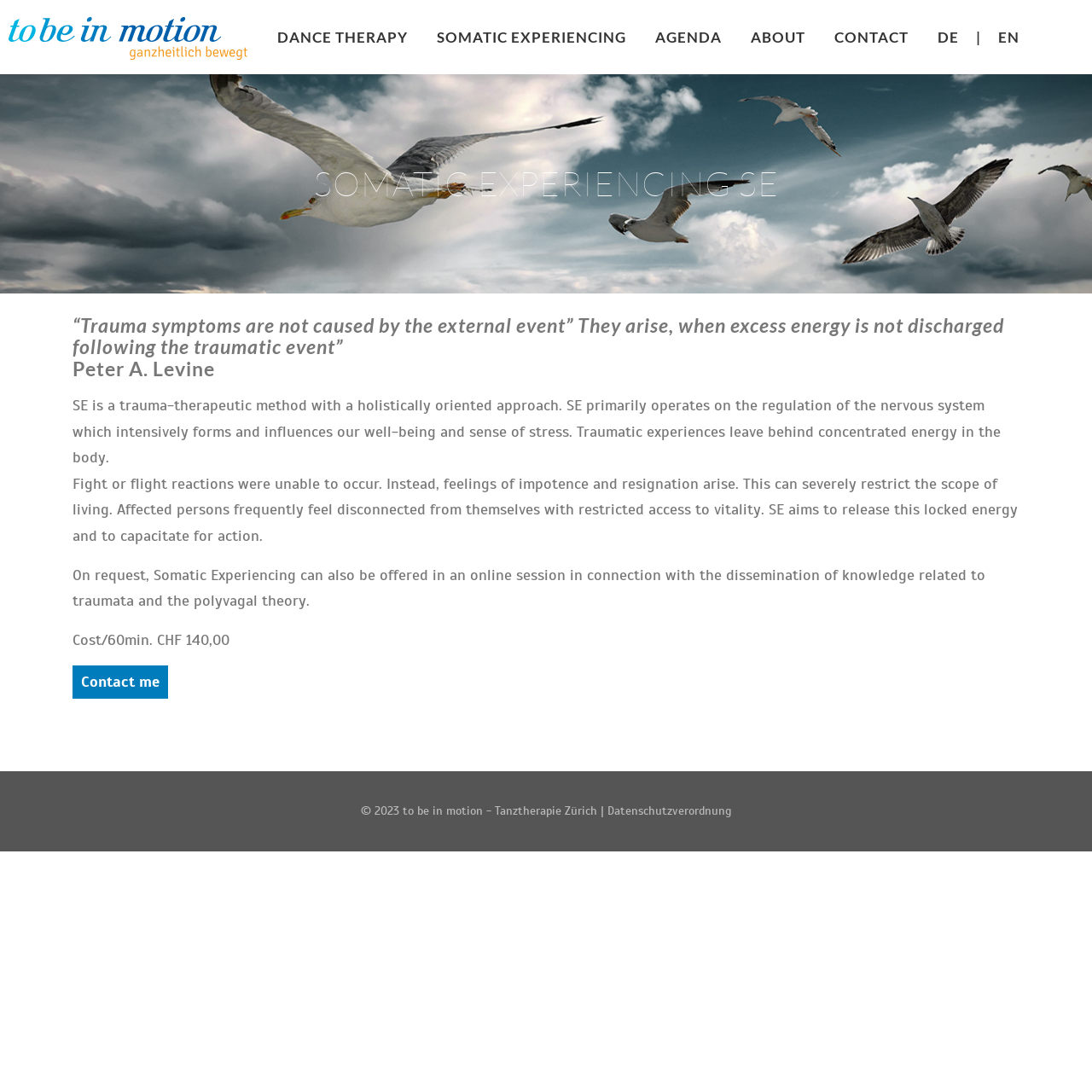Can you specify the bounding box coordinates of the area that needs to be clicked to fulfill the following instruction: "Contact the therapist"?

[0.066, 0.61, 0.154, 0.64]